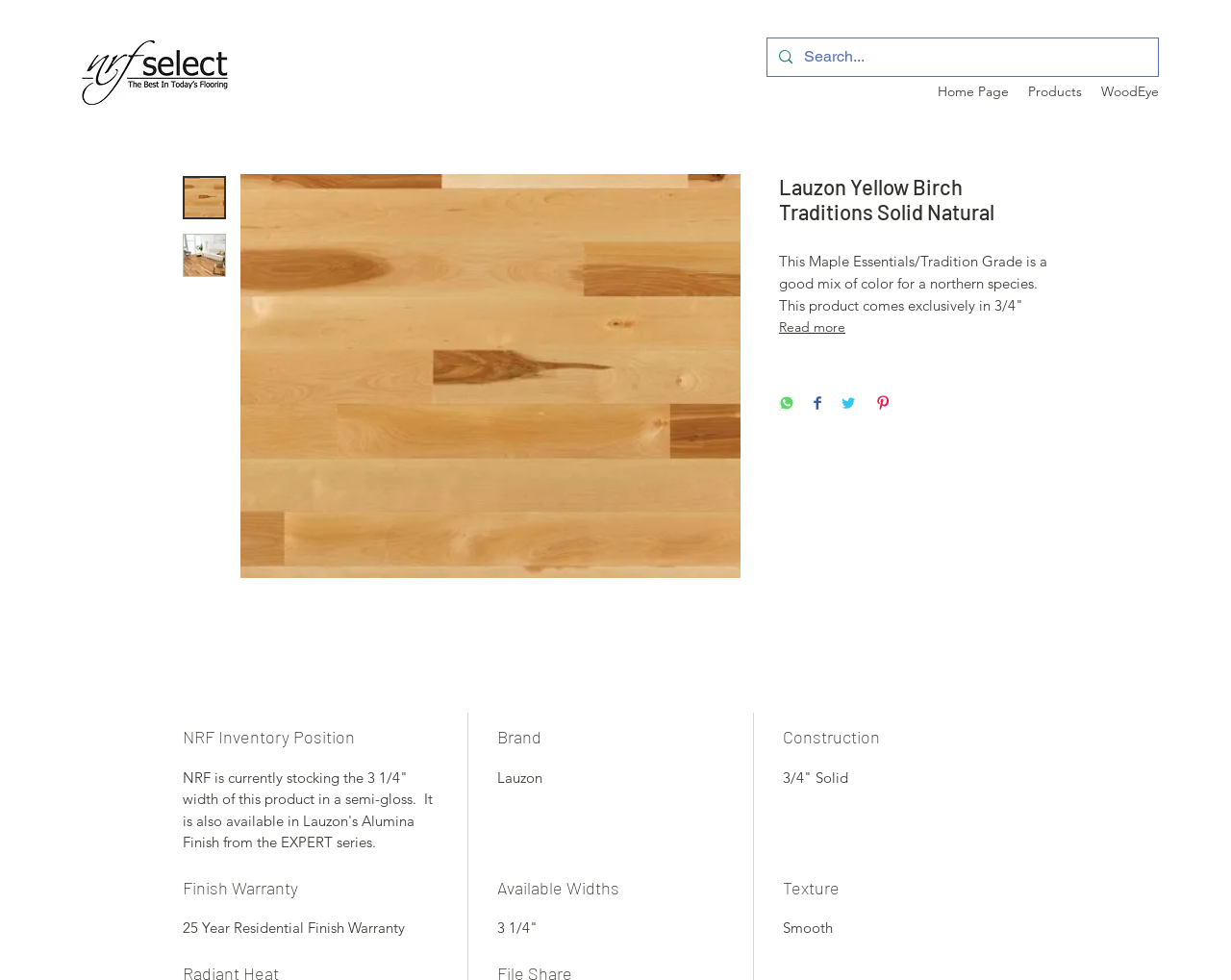Provide an in-depth caption for the elements present on the webpage.

This webpage is about Lauzon Yellow Birch Traditions Solid Natural, a type of wood flooring product. At the top left corner, there is a small image of a logo, NRFSelect.jpg. Next to it, there is a search bar with a magnifying glass icon. On the top right corner, there is a navigation menu with links to the home page, products, and WoodEye.

Below the navigation menu, there is a large image of the wood flooring product, taking up most of the width of the page. Above the image, there are two buttons to view thumbnails of the product. The product name, Lauzon Yellow Birch Traditions Solid Natural, is displayed in a heading above the image.

Below the image, there is a brief description of the product, stating that it is a good mix of color for a northern species and comes exclusively in 3/4" solid from Lauzon. There are also buttons to read more, share on WhatsApp, Facebook, Twitter, and Pinterest.

Further down the page, there are several sections with headings, including NRF Inventory Position, Brand, Construction, Finish Warranty, Available Widths, and Texture. Each section contains a brief description or specification of the product, such as the availability of the product in a semi-gloss finish, the construction being 3/4" solid, and the finish warranty being 25 years.